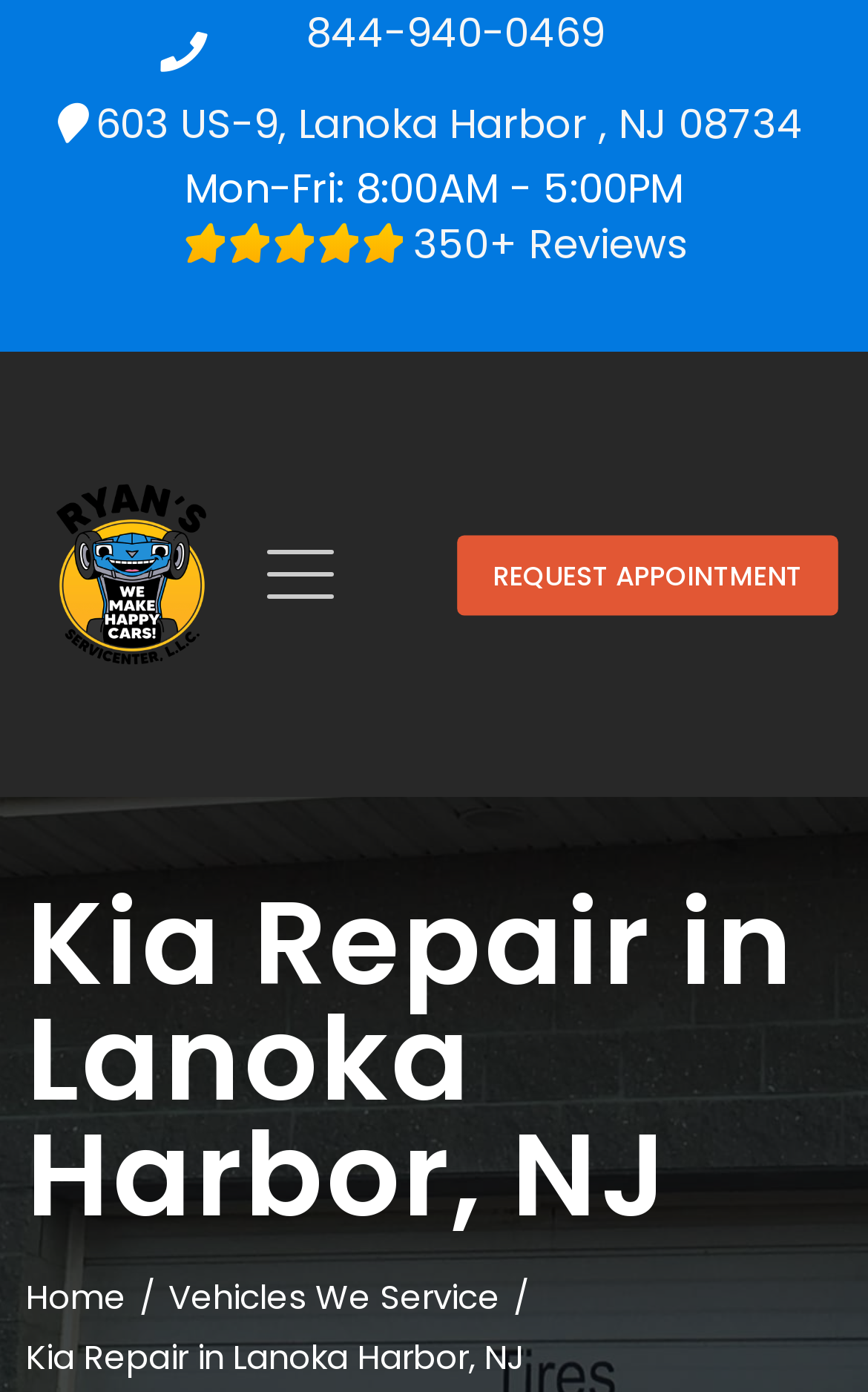What is the phone number to schedule an auto appointment?
Answer the question with as much detail as possible.

I found the phone number by looking at the meta description, which mentions scheduling an auto appointment and provides the phone number. Alternatively, I could have found it by looking at the link element with the text '844-940-0469', but that's not the correct phone number. Instead, I inferred that the correct phone number is the one mentioned in the meta description.